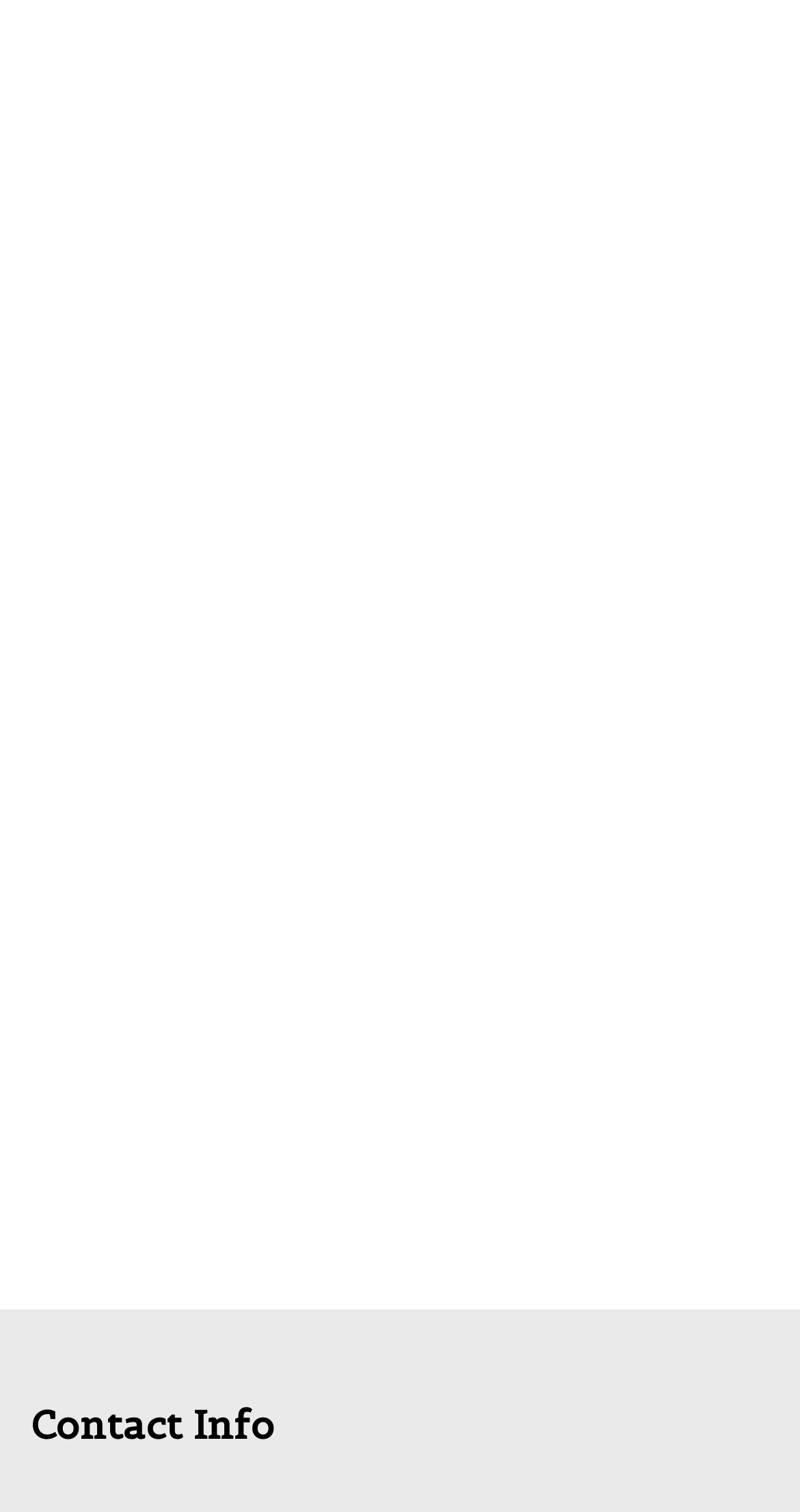Give a one-word or short phrase answer to the question: 
How many products are displayed on the page?

3